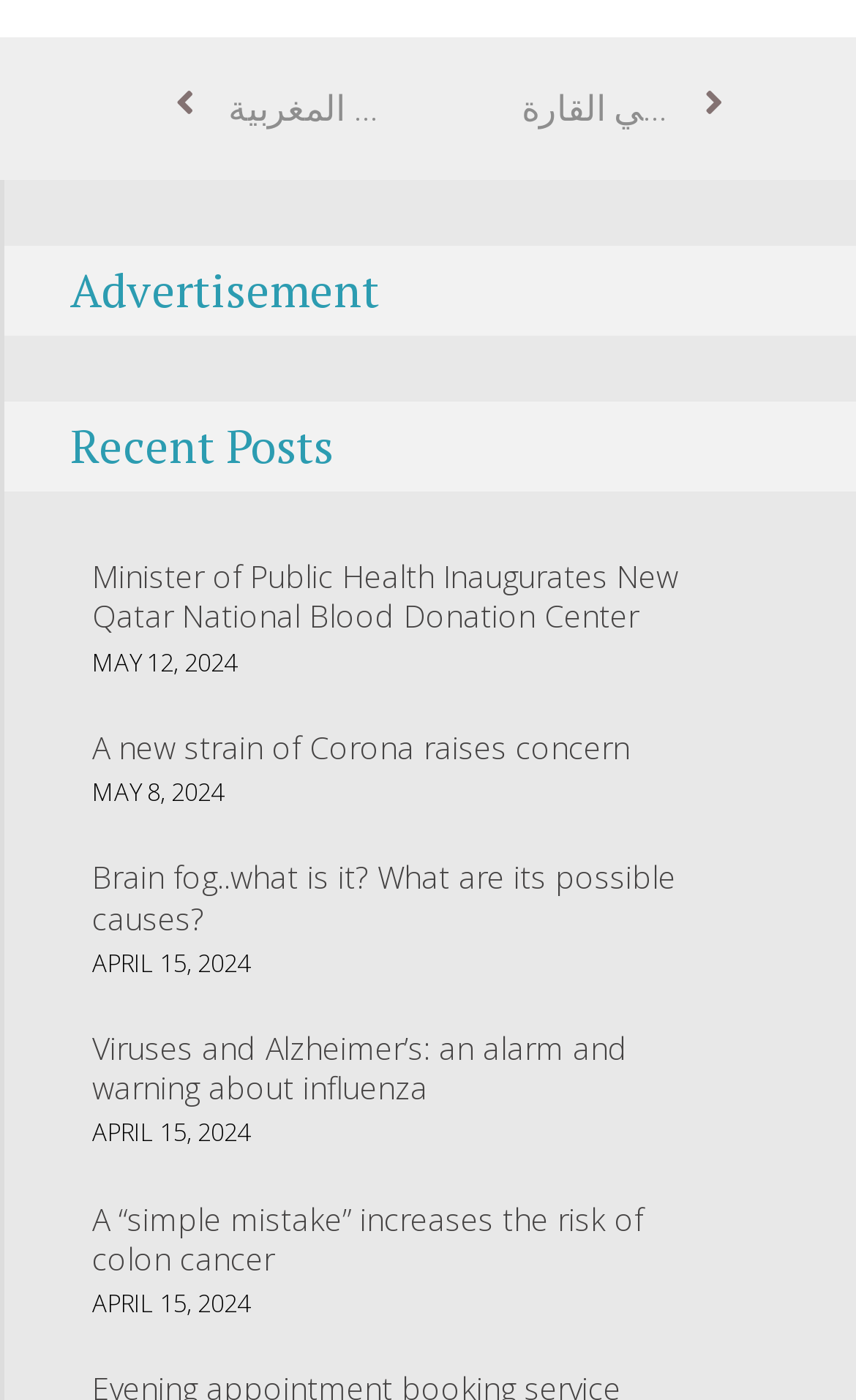Answer the question with a brief word or phrase:
What is the title of the second article?

A new strain of Corona raises concern